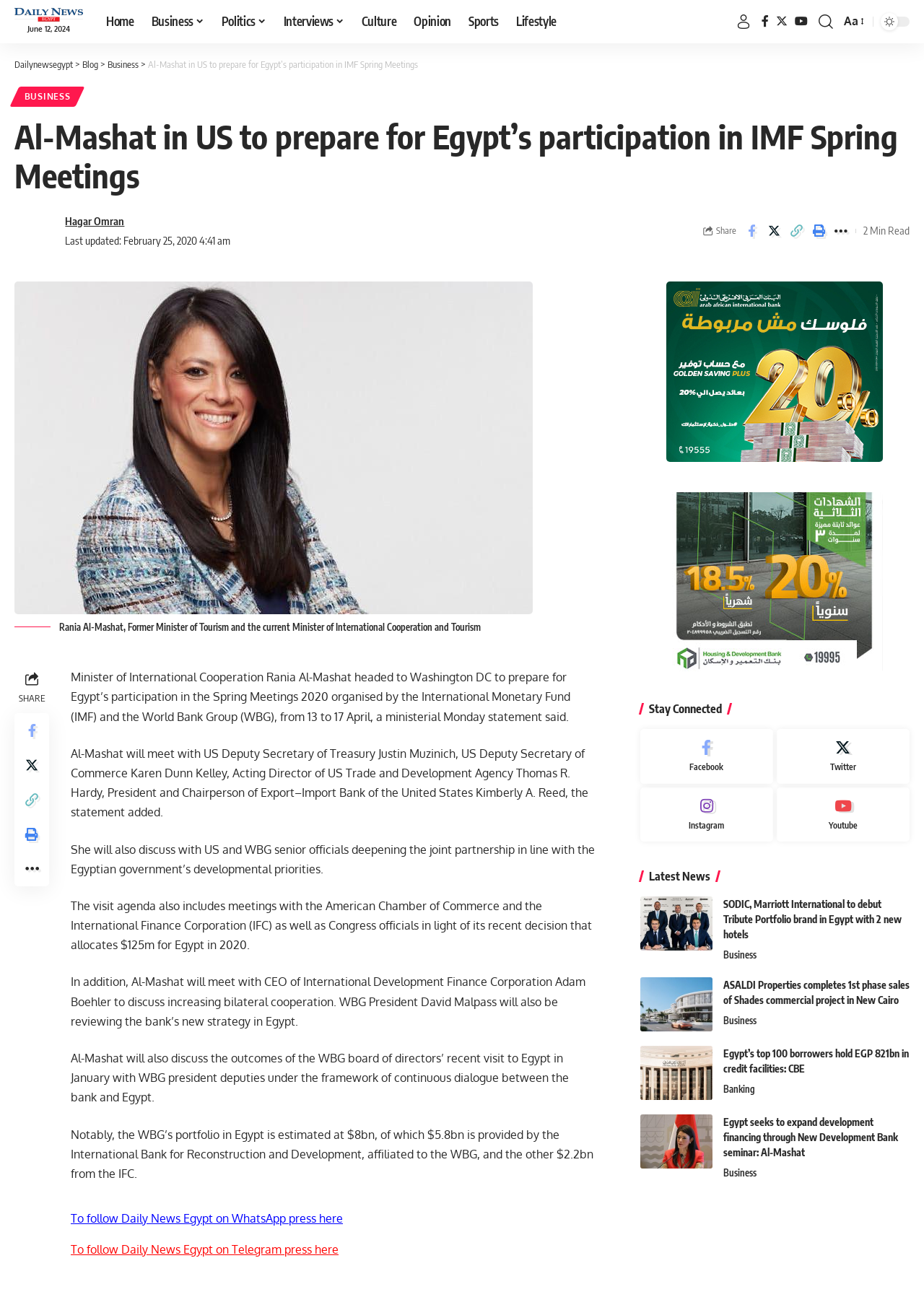Provide the bounding box coordinates of the section that needs to be clicked to accomplish the following instruction: "Click on the 'Home' link."

[0.105, 0.0, 0.154, 0.033]